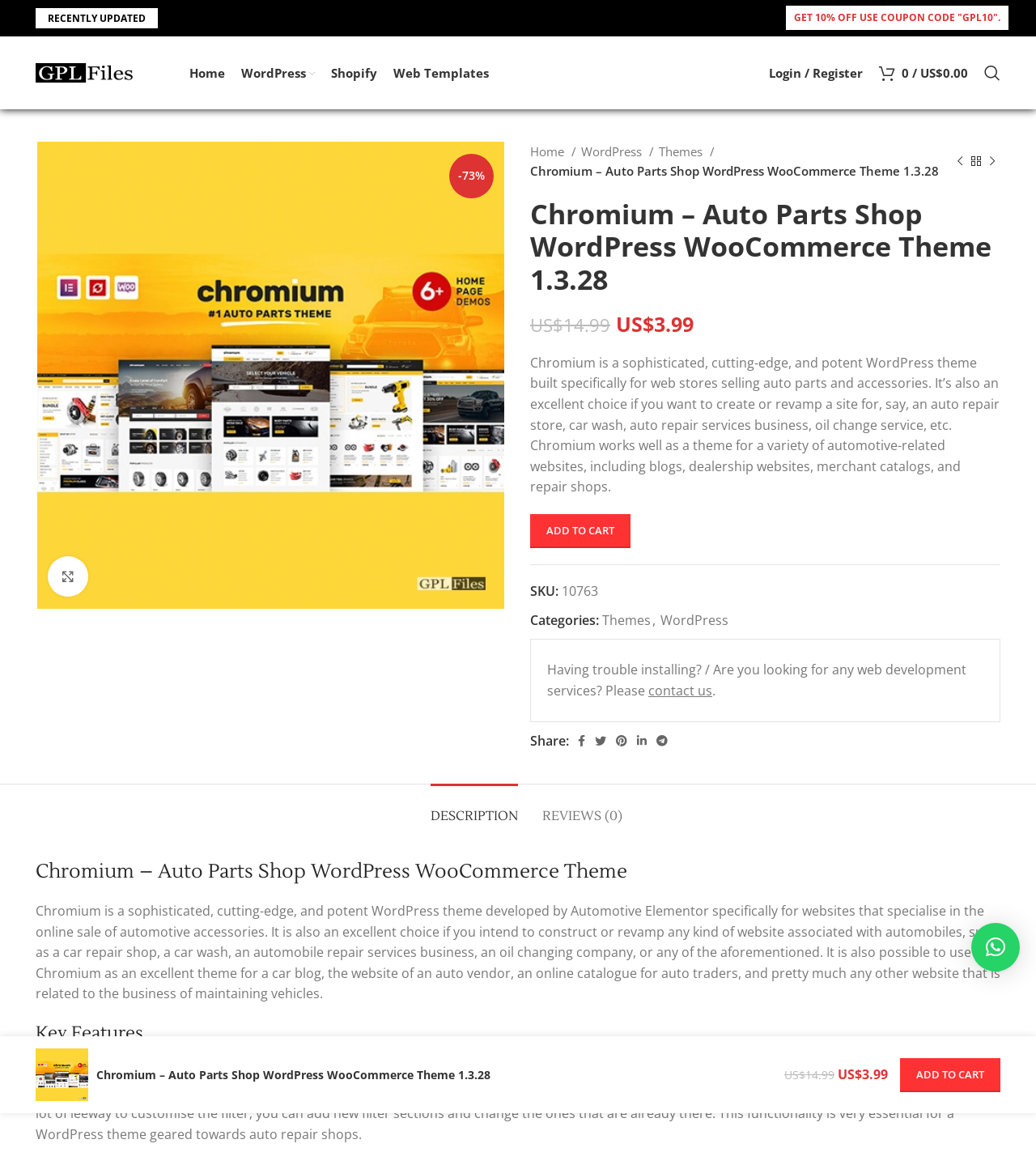Find and indicate the bounding box coordinates of the region you should select to follow the given instruction: "View product details".

[0.036, 0.313, 0.487, 0.329]